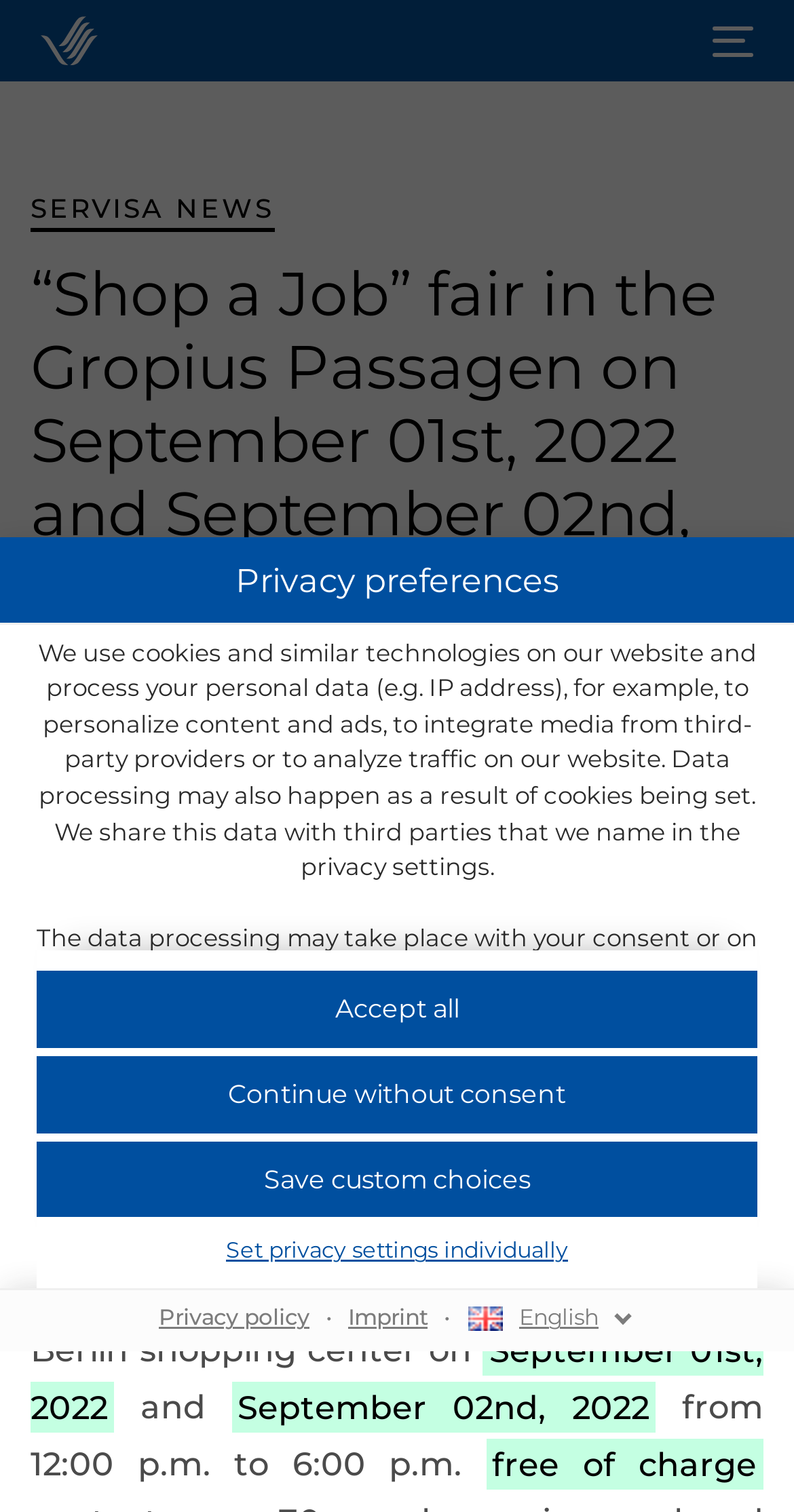What language is currently selected on the webpage?
Answer the question with as much detail as possible.

The webpage has a language selection dropdown menu, and the currently selected language is English. This is indicated by the 'English' option being displayed in the dropdown menu.